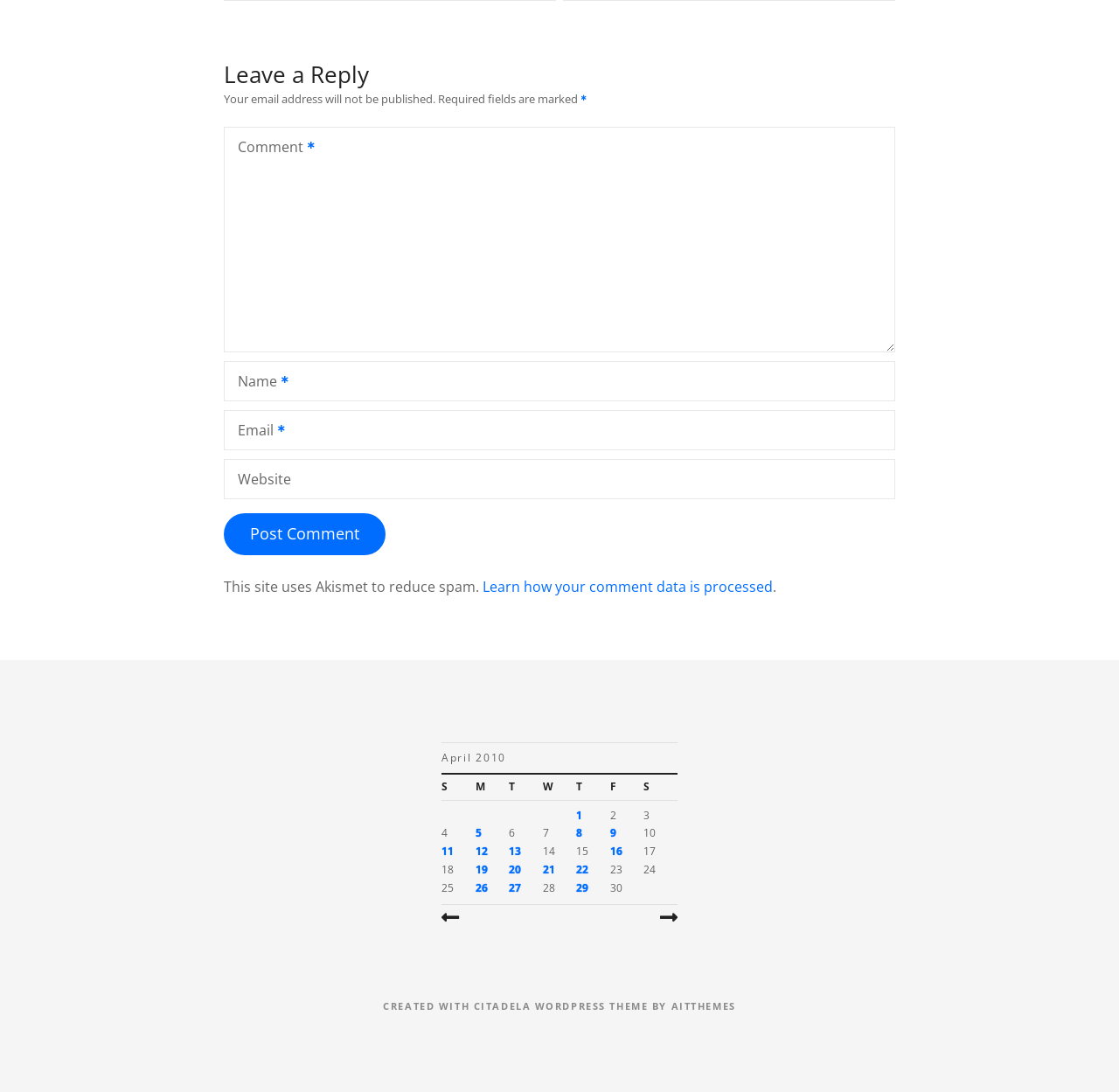From the webpage screenshot, identify the region described by 20. Provide the bounding box coordinates as (top-left x, top-left y, bottom-right x, bottom-right y), with each value being a floating point number between 0 and 1.

[0.455, 0.789, 0.485, 0.805]